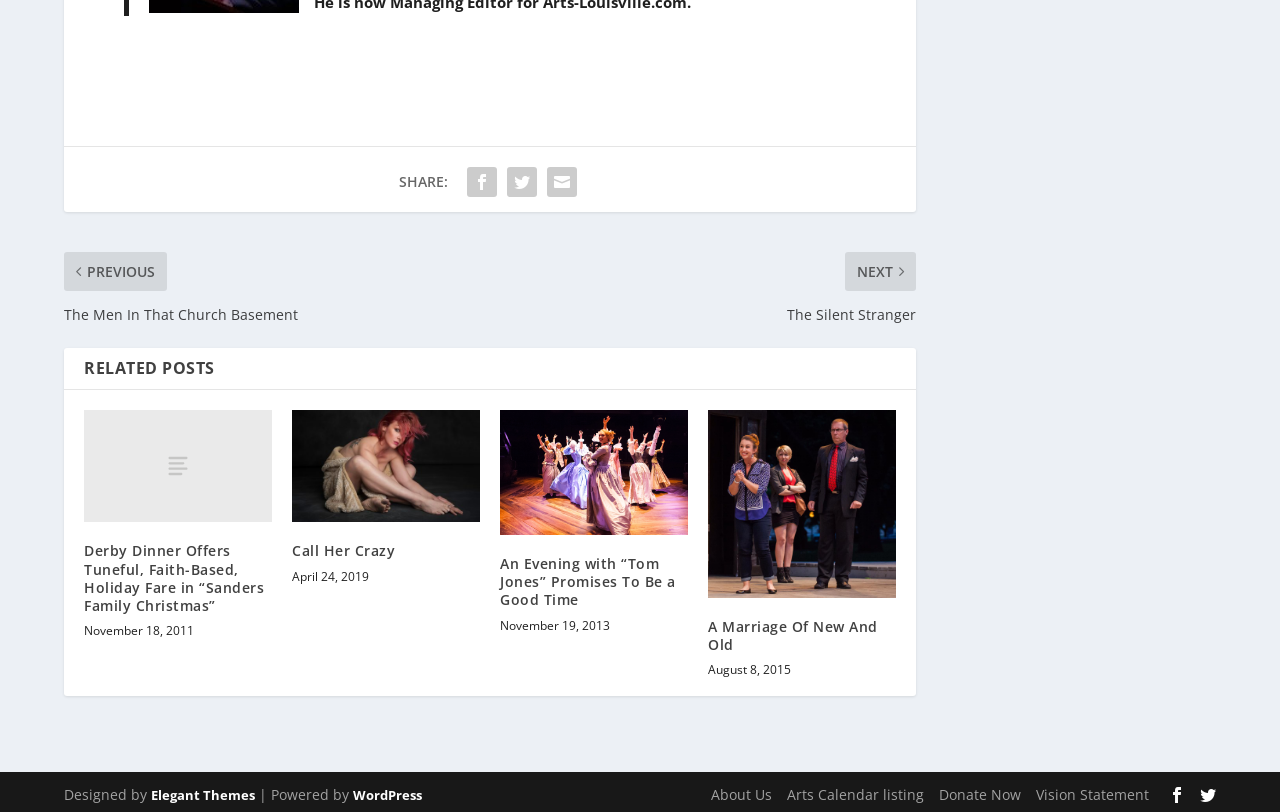What is the purpose of the 'SHARE:' section?
Using the screenshot, give a one-word or short phrase answer.

Sharing posts